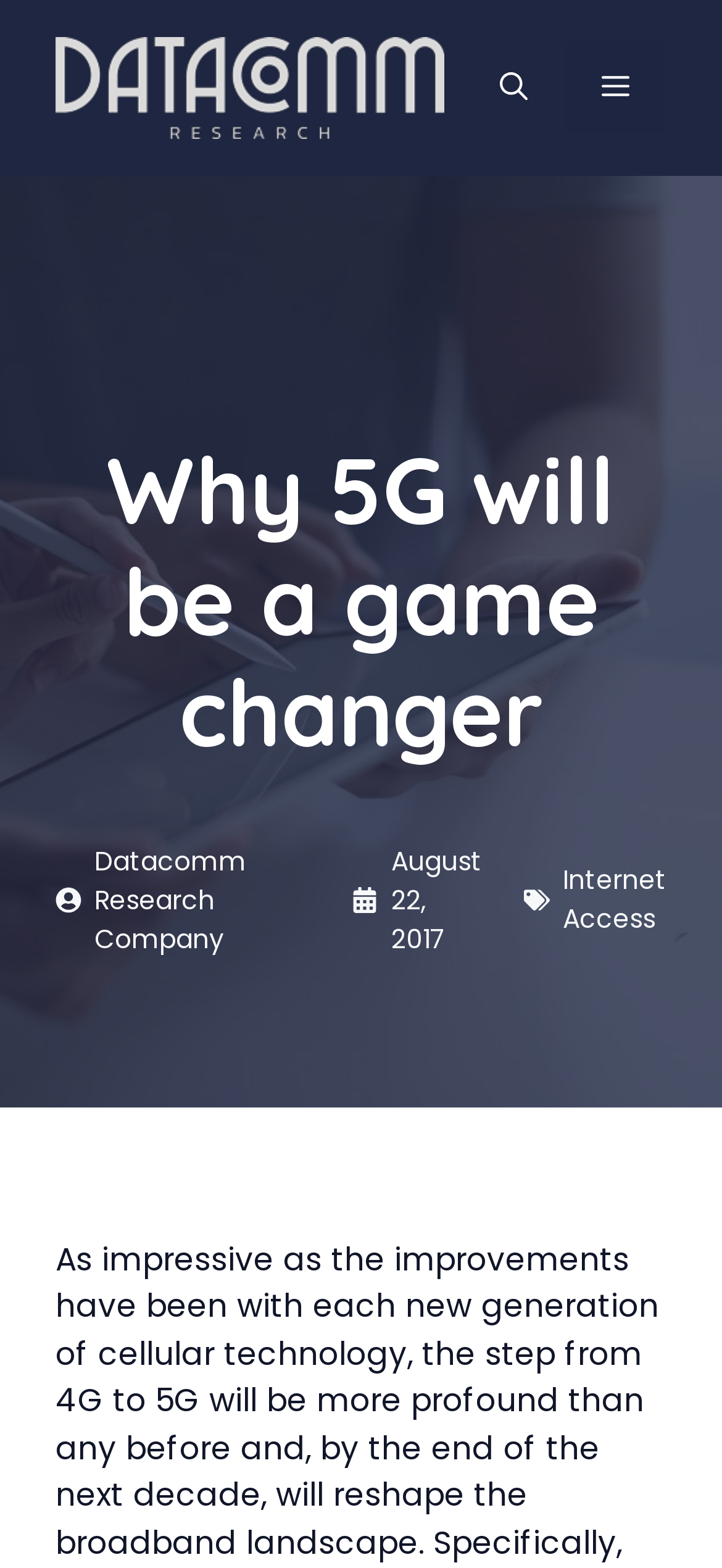Look at the image and answer the question in detail:
What is the name of the research company?

The name of the research company can be found in the banner section at the top of the webpage, where it is written as 'Datacomm Research Company' and also has an image with the same name.